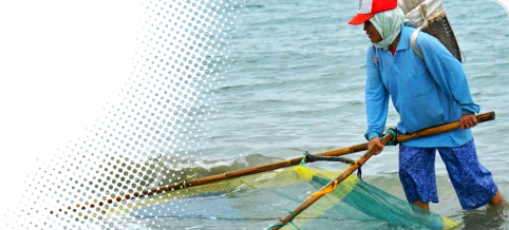Look at the image and write a detailed answer to the question: 
What is the background of the image?

The background of the image features gentle waves, which highlights the connection between the local livelihoods of fishermen and the natural marine ecosystem.